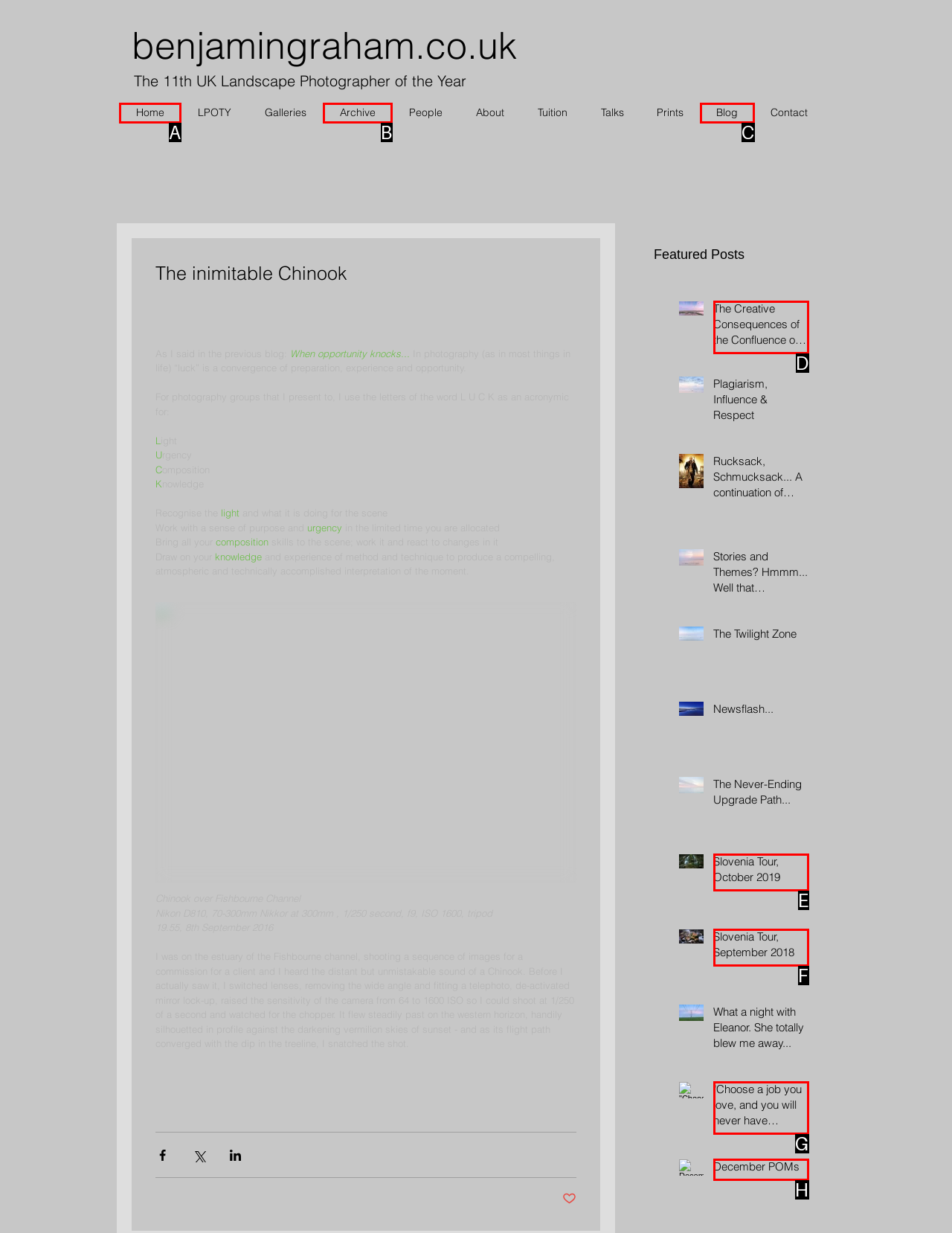With the description: December POMs, find the option that corresponds most closely and answer with its letter directly.

H